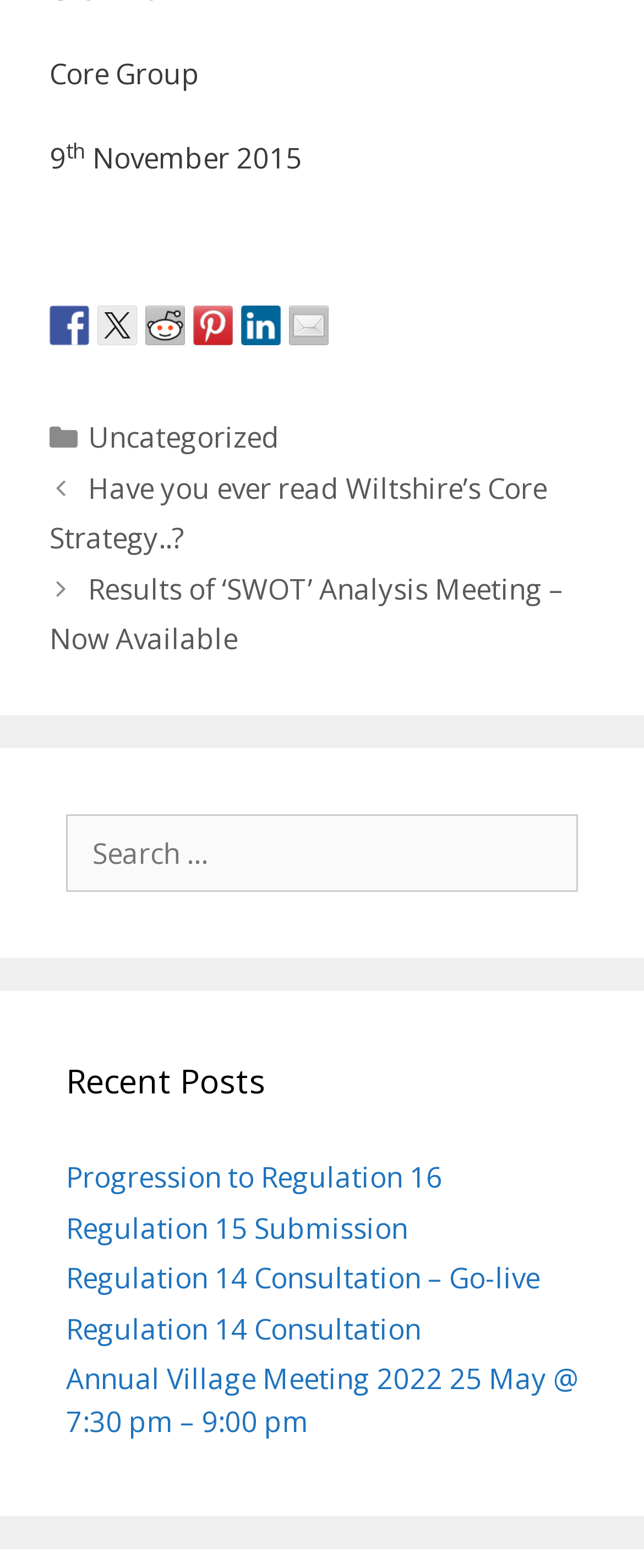Provide the bounding box coordinates for the area that should be clicked to complete the instruction: "View post 'Have you ever read Wiltshire’s Core Strategy..?'".

[0.077, 0.299, 0.849, 0.355]